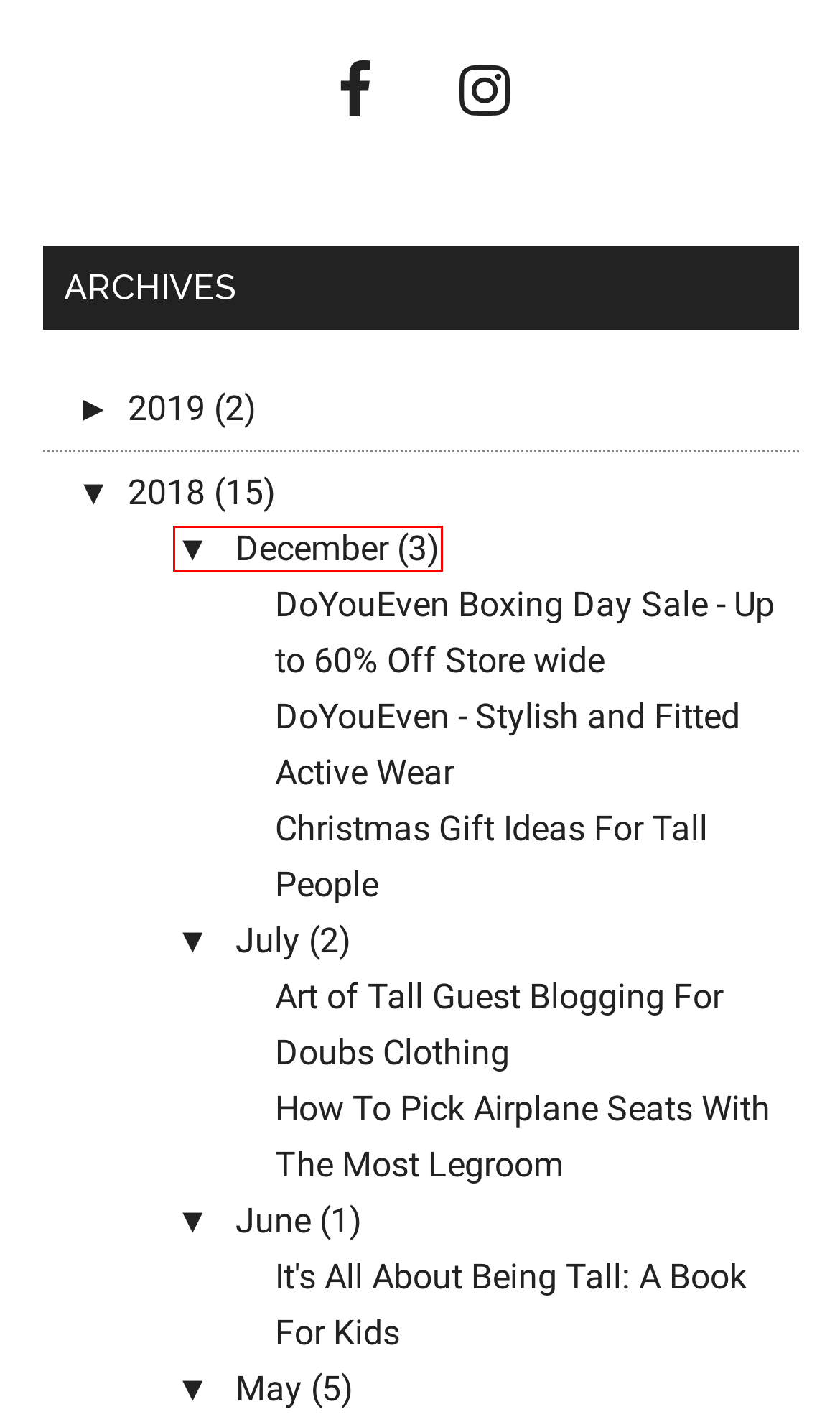Analyze the screenshot of a webpage with a red bounding box and select the webpage description that most accurately describes the new page resulting from clicking the element inside the red box. Here are the candidates:
A. DoYouEven Boxing Day Sale – Up to 60% Off Store wide
B. 2018
C. July 2018
D. How To Pick Airplane Seats With The Most Legroom
E. May 2018
F. December 2018
G. DoYouEven – Stylish and Fitted Active Wear
H. Art of Tall Guest Blogging For Doubs Clothing

F